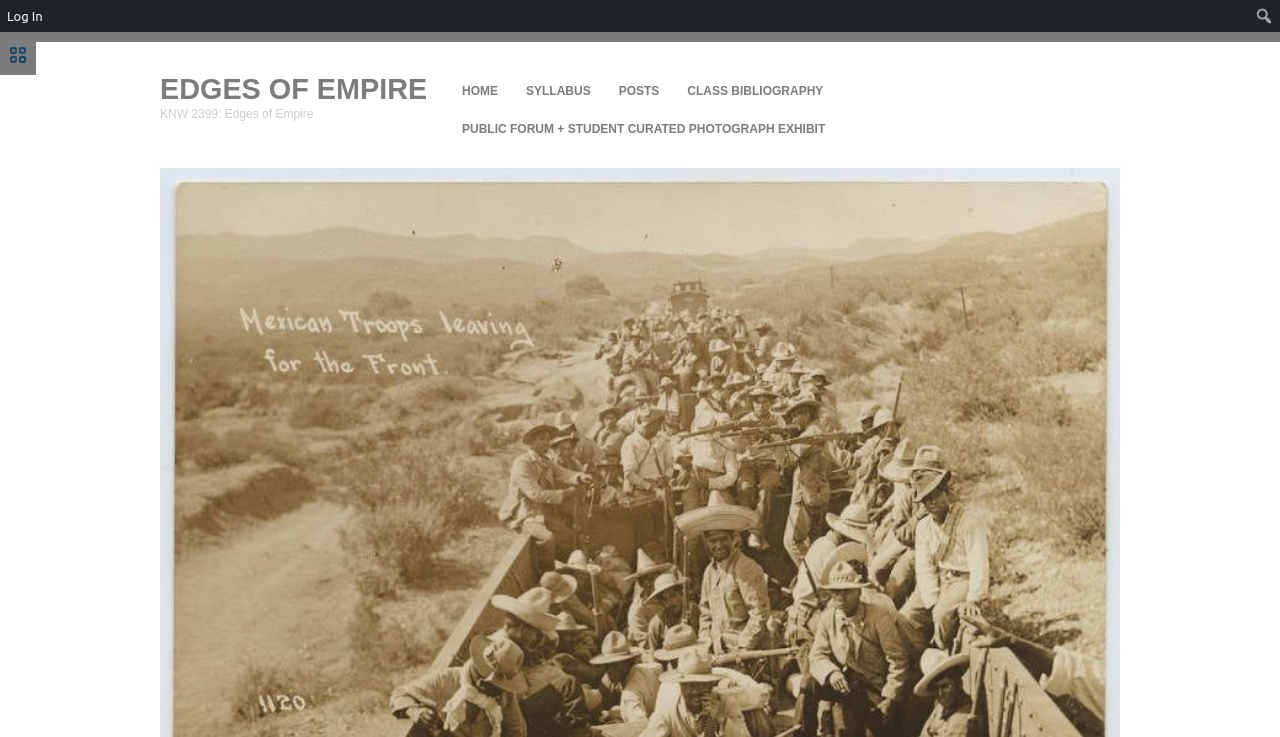What is the purpose of the textbox?
Based on the image, answer the question with as much detail as possible.

The textbox element has a description 'Search' and is located at the top-right corner of the page with a bounding box coordinate of [0.977, 0.005, 0.998, 0.038], suggesting that it is used for searching the website.